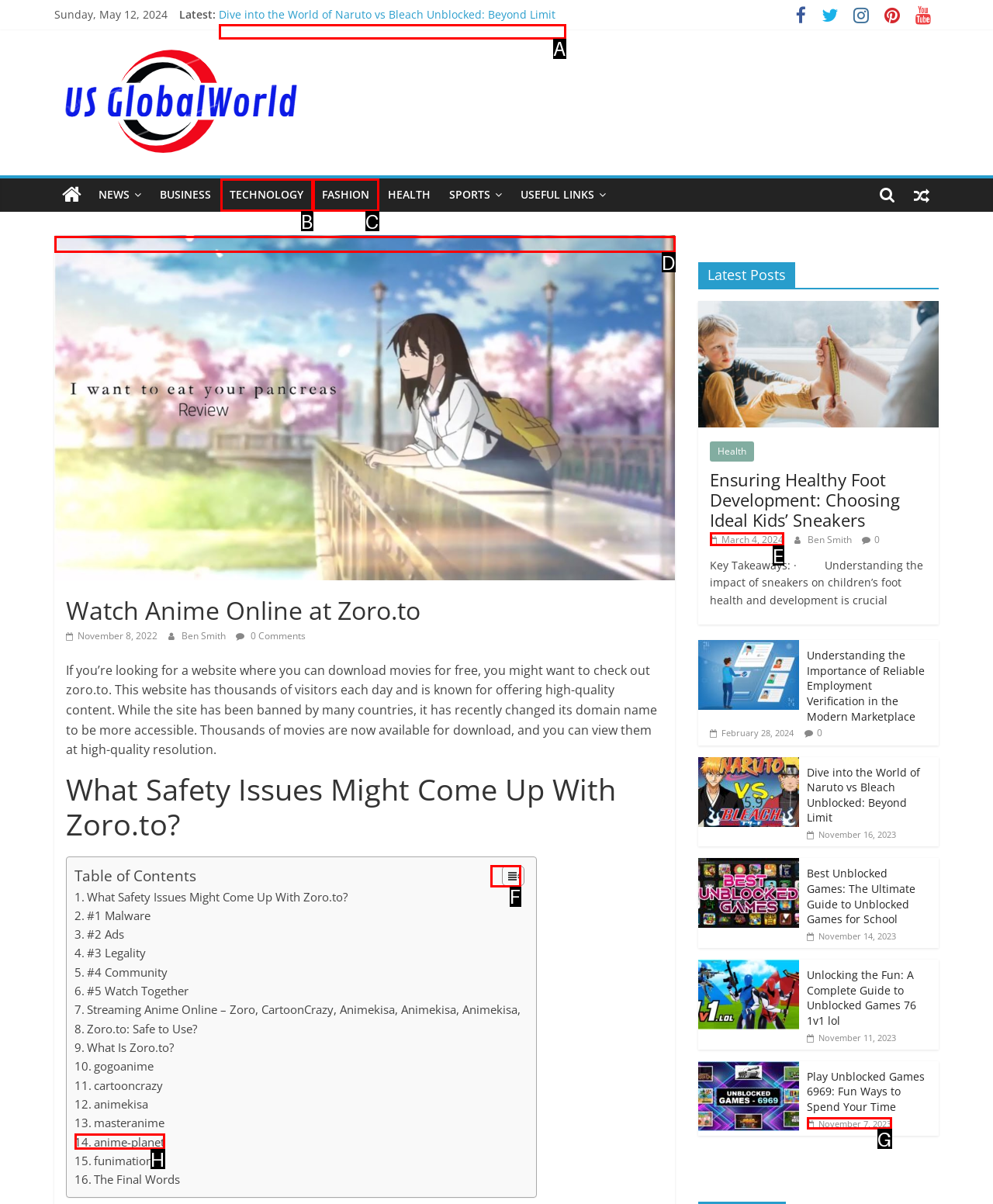Given the task: Explore the 'Watch Anime Online at Zoro.to' page, indicate which boxed UI element should be clicked. Provide your answer using the letter associated with the correct choice.

D